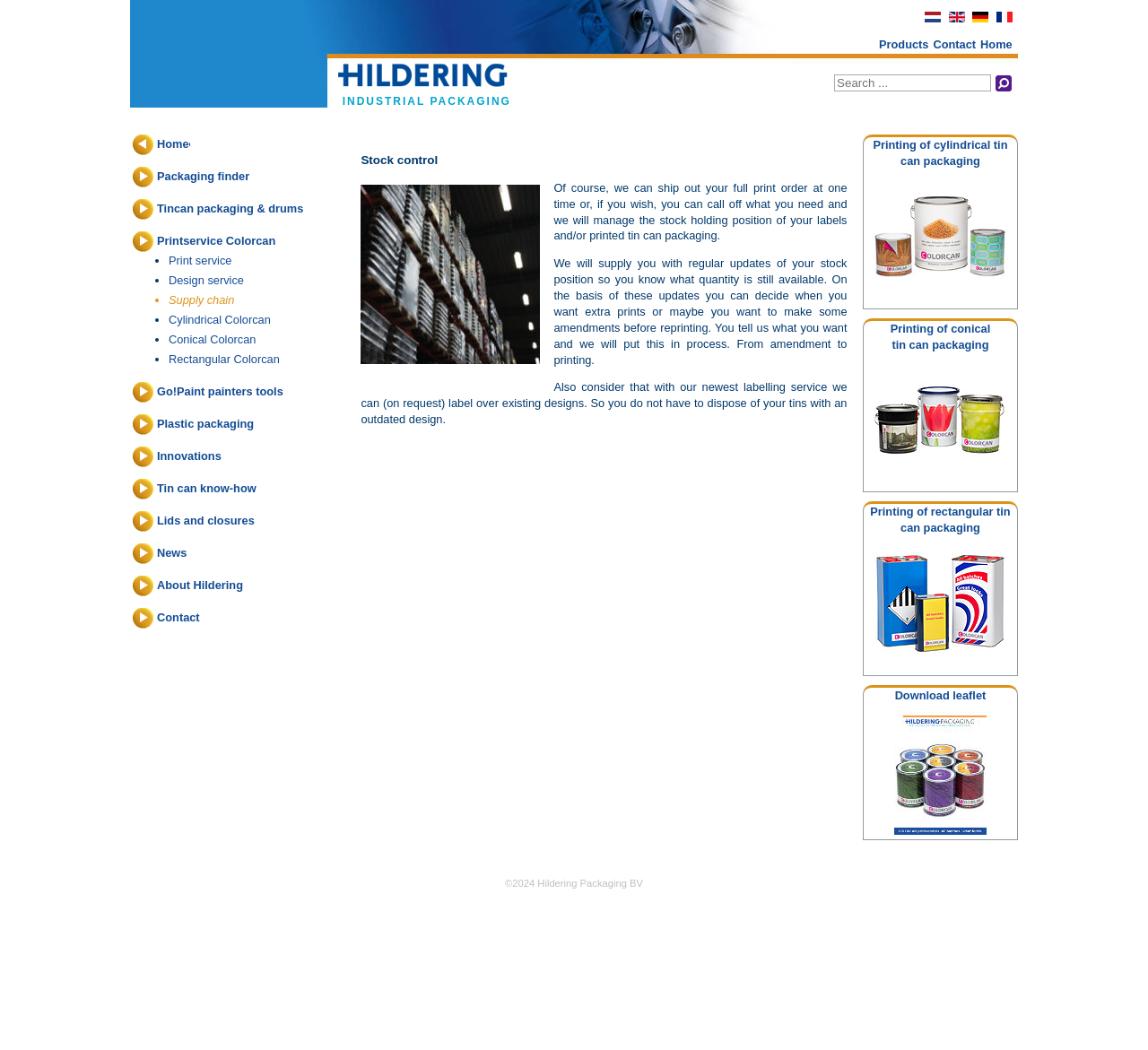Please find the bounding box coordinates of the element that needs to be clicked to perform the following instruction: "Check the Media Kit of ChannelLife". The bounding box coordinates should be four float numbers between 0 and 1, represented as [left, top, right, bottom].

None